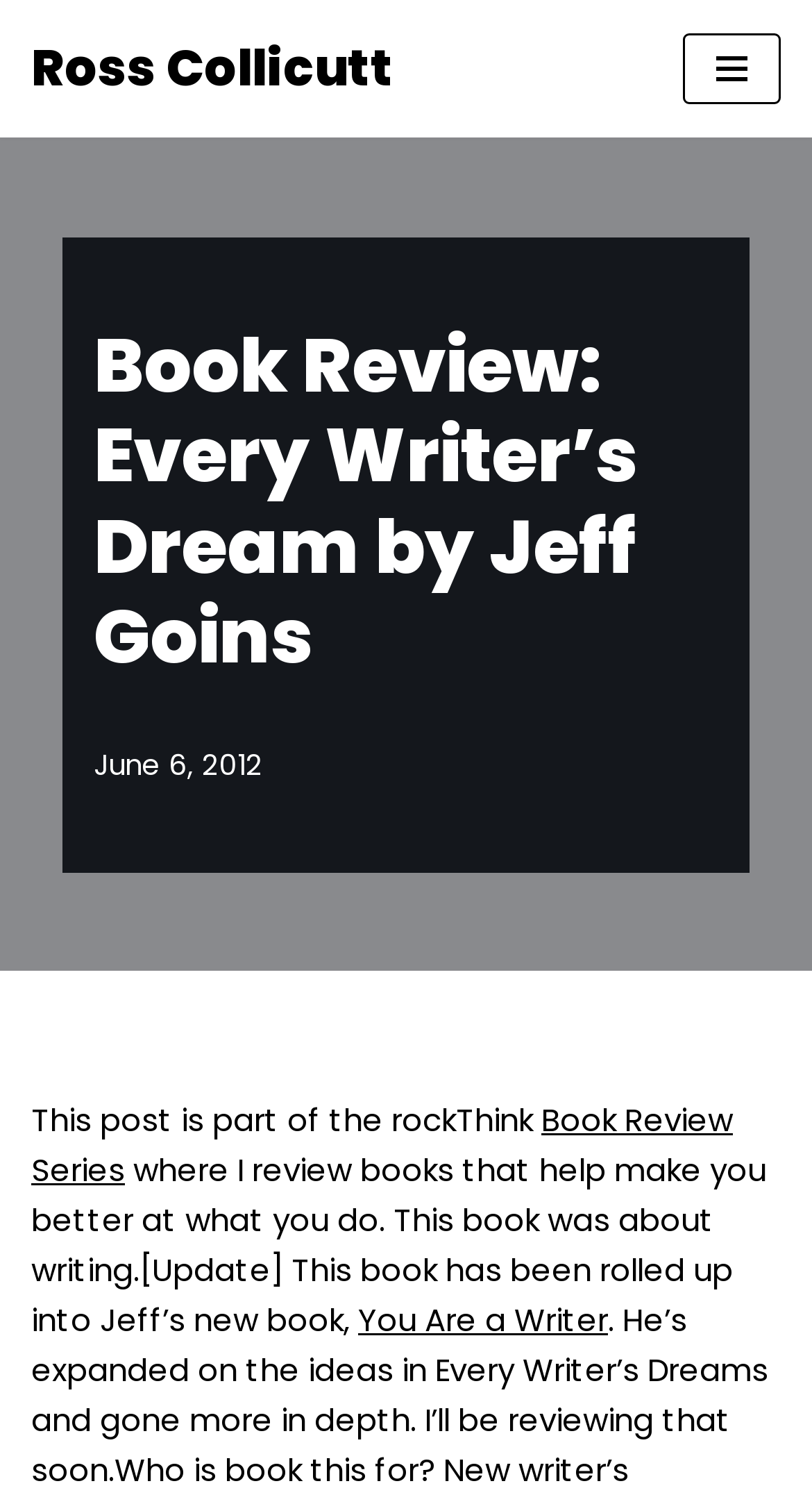What is the date of the book review?
Could you answer the question with a detailed and thorough explanation?

I found the answer by looking at the time element which contains the static text 'June 6, 2012'.